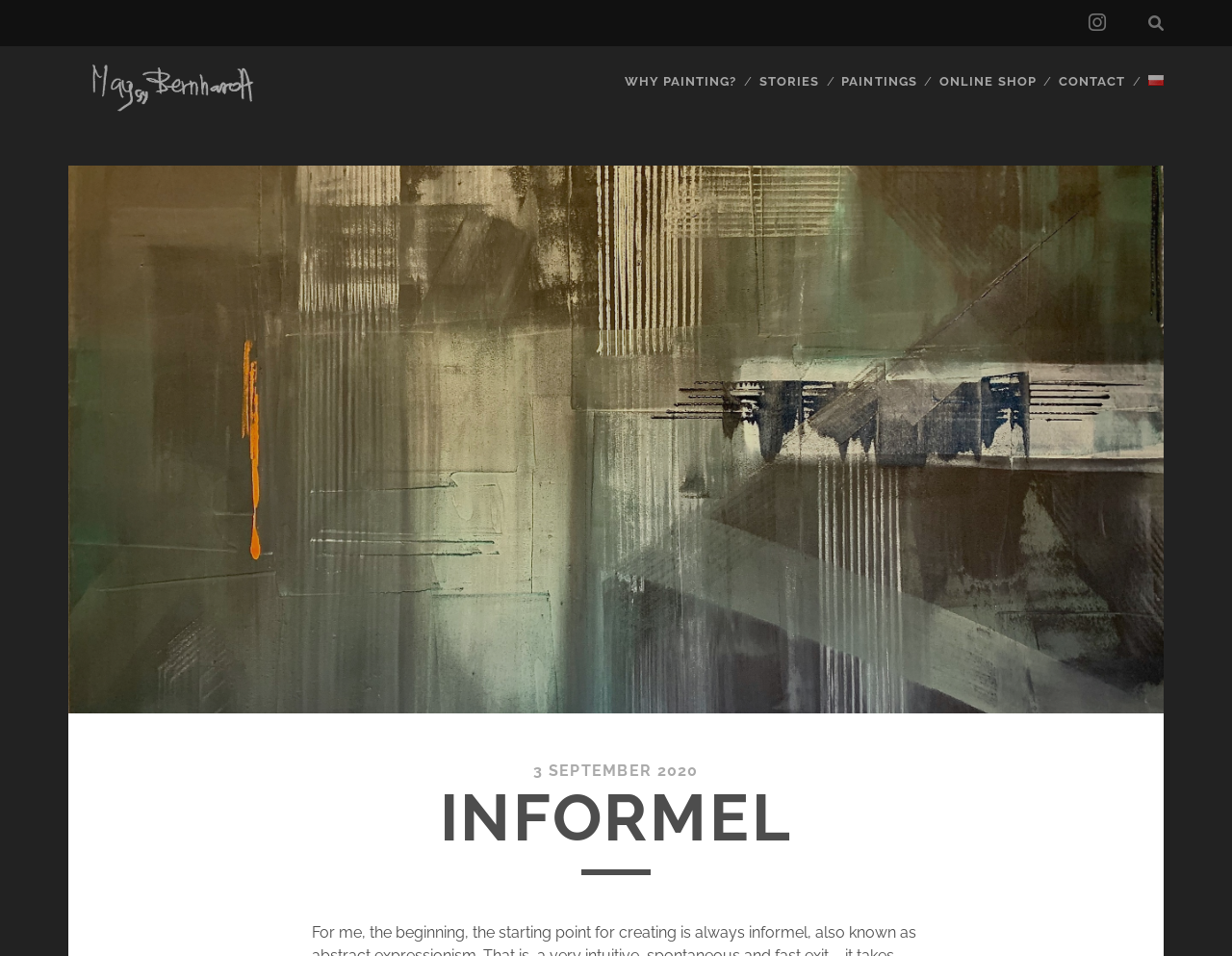Locate the bounding box coordinates of the element's region that should be clicked to carry out the following instruction: "View the COMICS page". The coordinates need to be four float numbers between 0 and 1, i.e., [left, top, right, bottom].

None